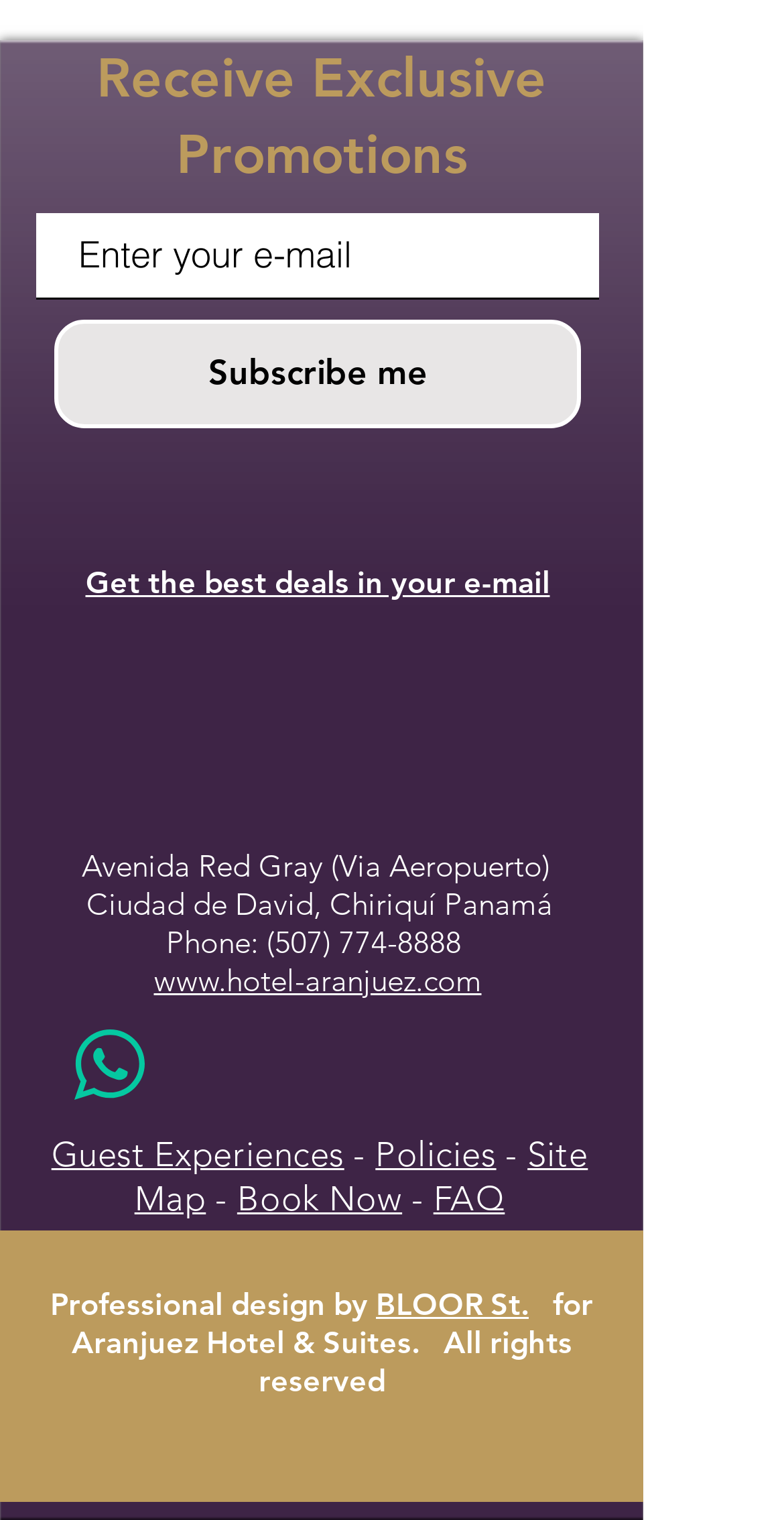What is the website of the hotel?
Please give a detailed and elaborate answer to the question based on the image.

I found the website by looking at the link element with the text 'www.hotel-aranjuez.com', which is likely to be the hotel's official website.